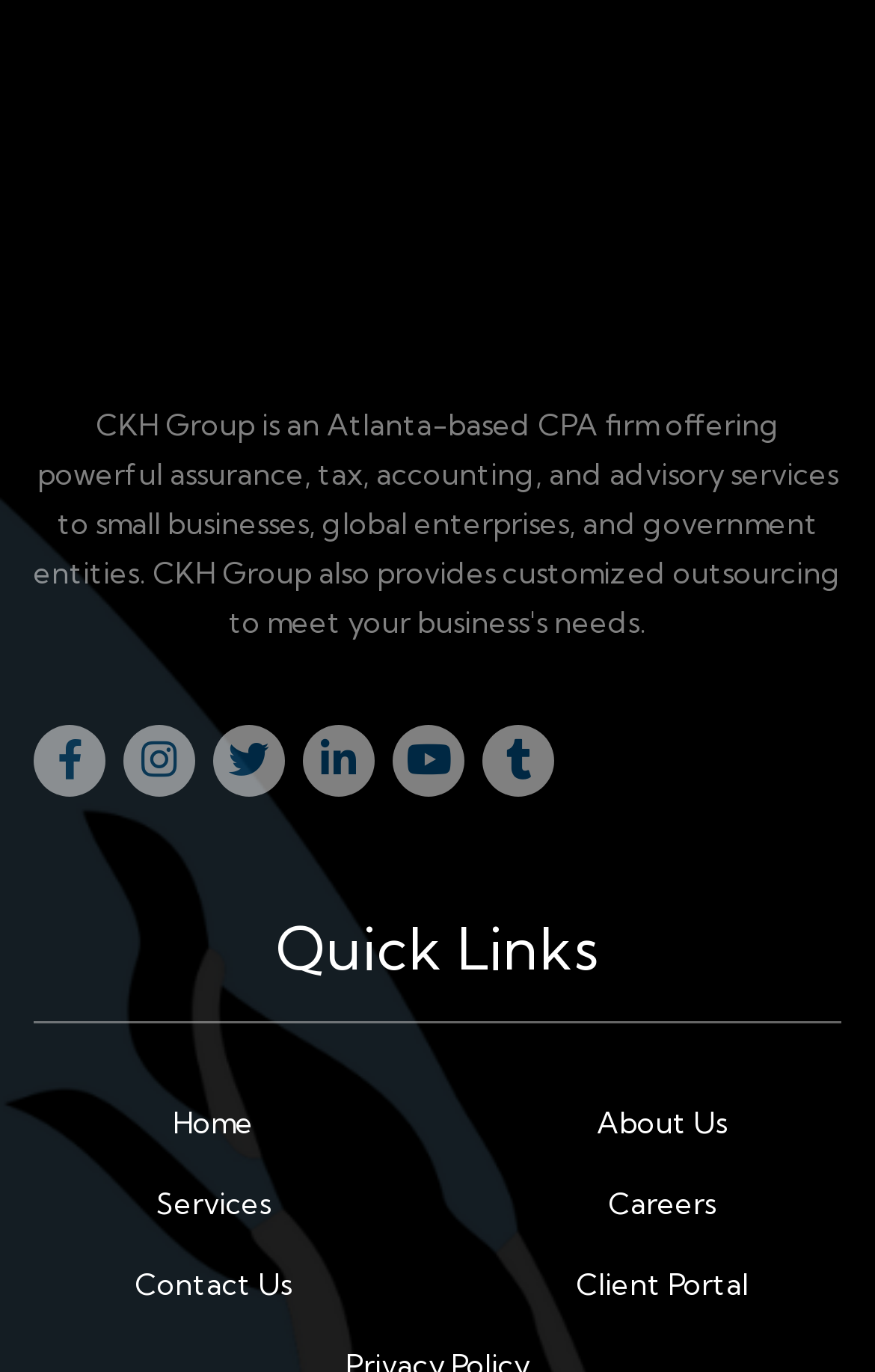What is the last link in the Quick Links section?
Refer to the screenshot and respond with a concise word or phrase.

Client Portal